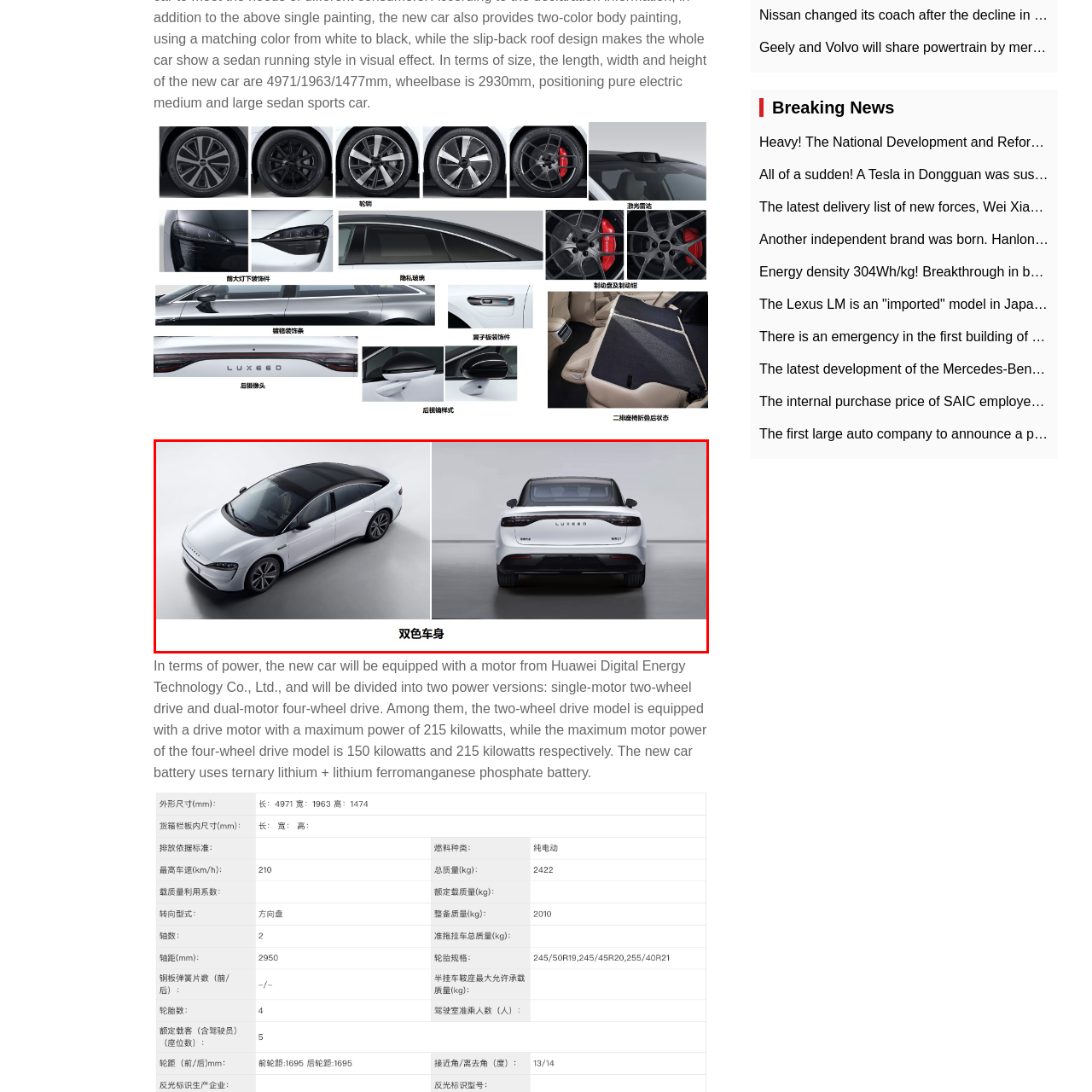Generate an in-depth caption for the image enclosed by the red boundary.

The image features a stylish sedan showcasing a modern design with a striking two-tone color scheme. On the left, a top-down view highlights the sleek silhouette, emphasizing the elegant curves and seamless integration of the vehicle’s features, including its panoramic roof. The right portion displays the rear of the car, which boasts a contemporary look with distinctive taillights and the prominent branding "LUXGEN." This vehicle is equipped with advanced technology, including a motor from Huawei Digital Energy Technology Co., Ltd., offering impressive power options of single-motor two-wheel drive and dual-motor four-wheel drive configurations. Its aesthetic appeal is complemented by innovative engineering, making it a standout in the automotive market. The caption below the image reads "双色车身," translating to "two-tone body," further underlining the car's sophisticated design.